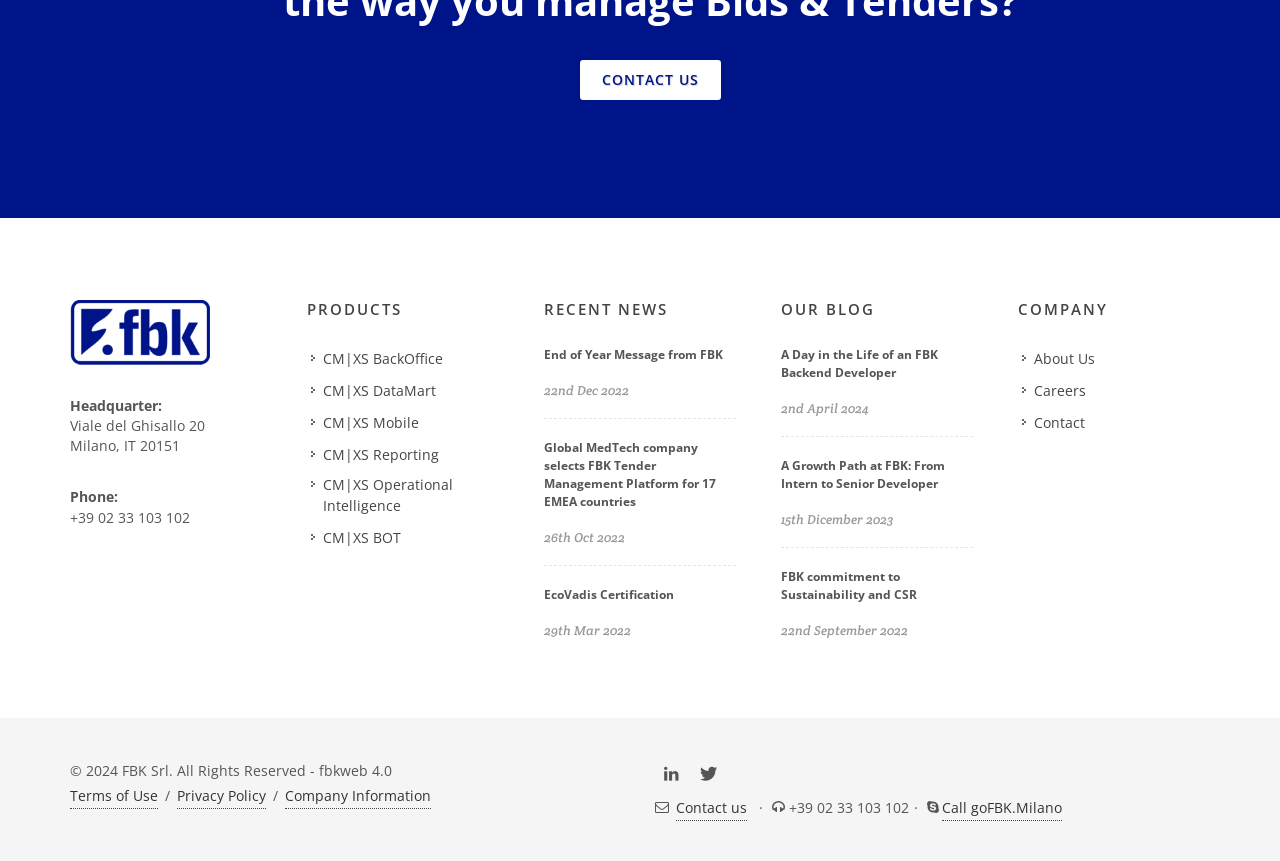Can you identify the bounding box coordinates of the clickable region needed to carry out this instruction: 'Contact us'? The coordinates should be four float numbers within the range of 0 to 1, stated as [left, top, right, bottom].

[0.453, 0.07, 0.563, 0.116]